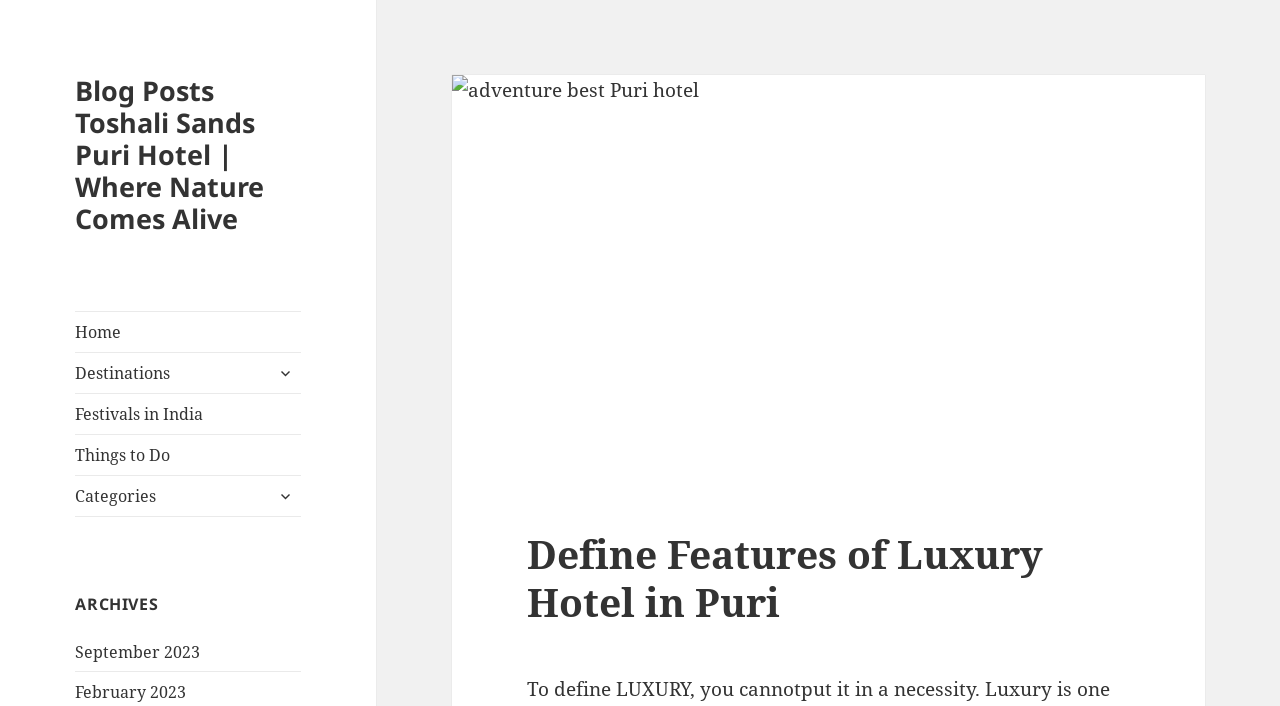Could you highlight the region that needs to be clicked to execute the instruction: "view destinations"?

[0.059, 0.499, 0.235, 0.556]